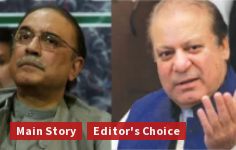What is the name of the party led by Nawaz Sharif? Look at the image and give a one-word or short phrase answer.

Pakistan Muslim League-Nawaz (PML-N)